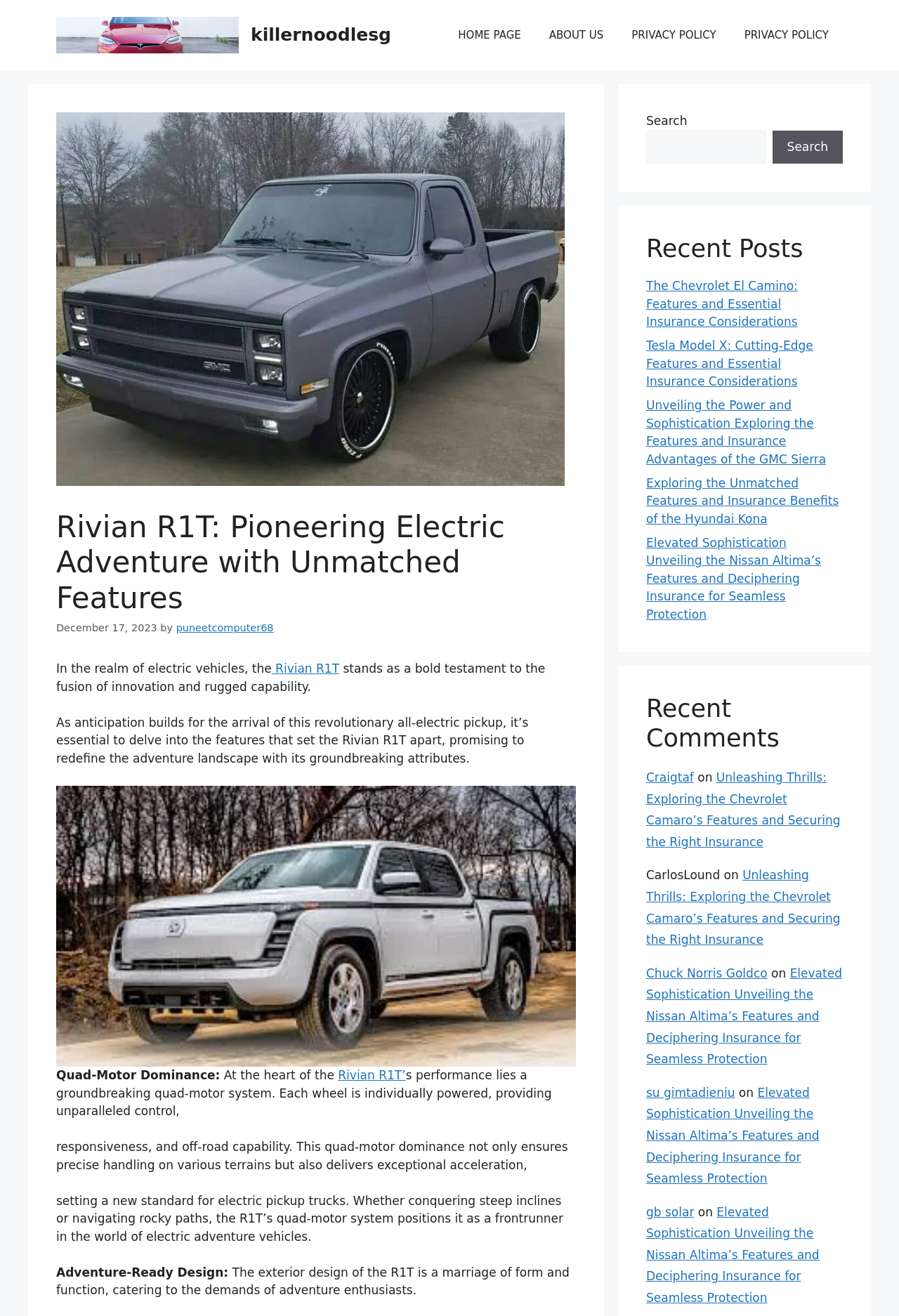Provide a thorough description of the webpage you see.

The webpage is about the Rivian R1T, an electric vehicle, and its features. At the top, there is a banner with a link to the website "killernoodlesg" and an image of the same name. Below the banner, there is a navigation menu with links to "HOME PAGE", "ABOUT US", and "PRIVACY POLICY".

The main content of the webpage is divided into sections. The first section has a heading "Rivian R1T: Pioneering Electric Adventure with Unmatched Features" and a subheading "In the realm of electric vehicles, the Rivian R1T stands as a bold testament to the fusion of innovation and rugged capability." Below the subheading, there is a paragraph of text describing the Rivian R1T.

The next section has a figure with an image and a heading "Quad-Motor Dominance:". This section describes the quad-motor system of the Rivian R1T, which provides unparalleled control, responsiveness, and off-road capability.

The following section has a heading "Adventure-Ready Design:" and describes the exterior design of the Rivian R1T, which is a marriage of form and function, catering to the demands of adventure enthusiasts.

On the right side of the webpage, there is a complementary section with a search box and a list of recent posts, including links to articles about other vehicles, such as the Chevrolet El Camino, Tesla Model X, and Hyundai Kona. Below the recent posts, there is a section with recent comments, which includes links to articles and comments from users.

At the bottom of the webpage, there is a footer section with links to articles and comments from users, as well as a copyright notice.